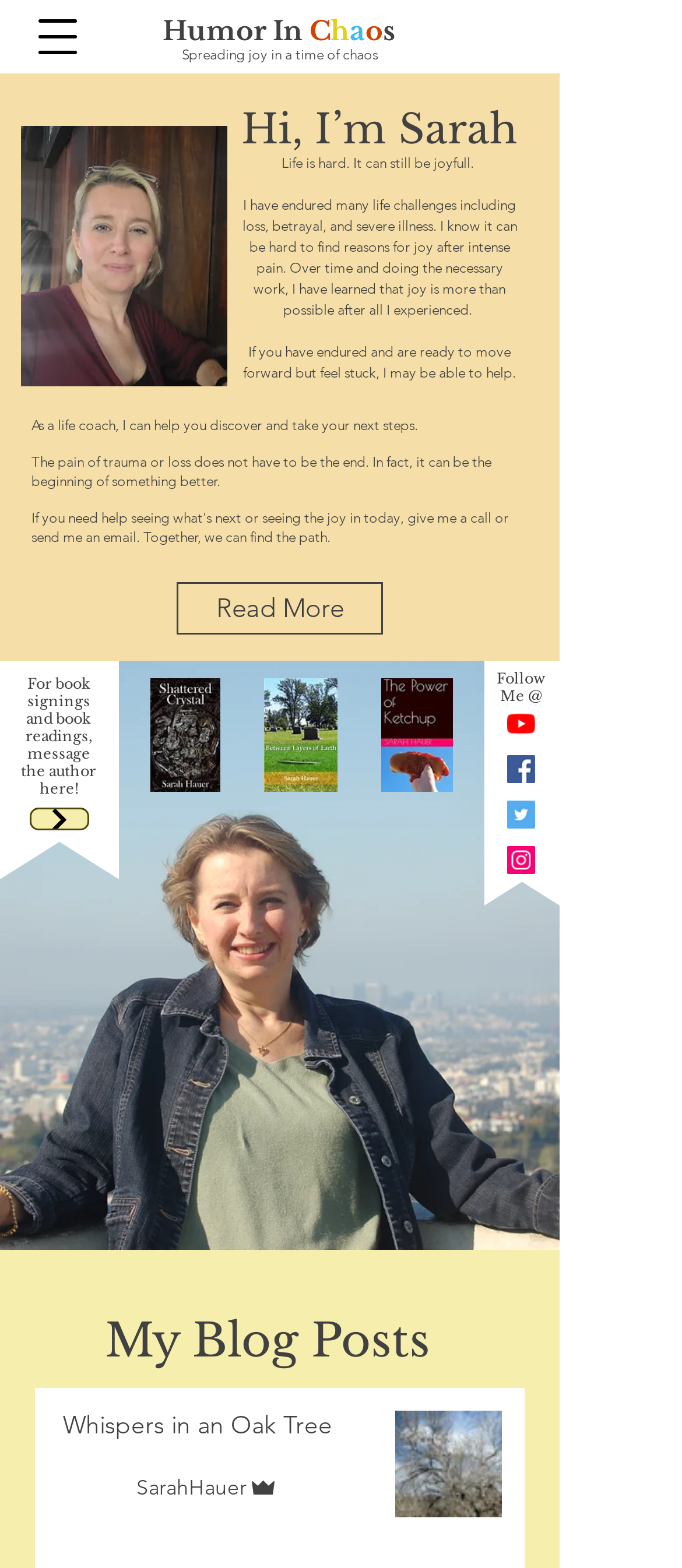Determine the bounding box coordinates of the clickable element necessary to fulfill the instruction: "visit facebook page". Provide the coordinates as four float numbers within the 0 to 1 range, i.e., [left, top, right, bottom].

None